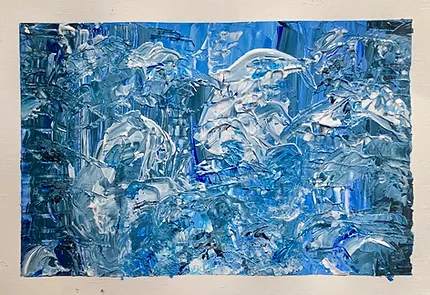What effect do the vibrant whites create?
Using the image as a reference, give an elaborate response to the question.

According to the caption, the vibrant whites 'add contrast and light', suggesting that they create a sense of brightness and visual interest in the painting.